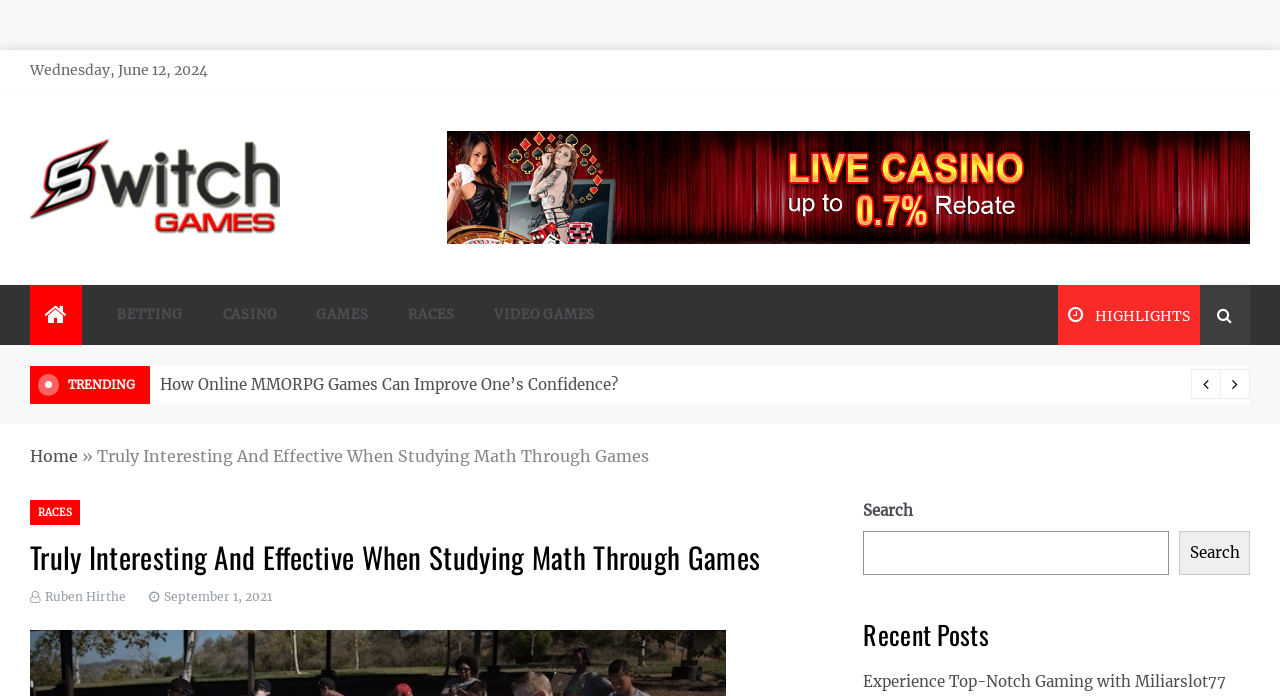What is the category of the link 'RACES'?
Please answer the question with a detailed response using the information from the screenshot.

I found the category of the link 'RACES' by looking at the links near the top of the webpage, where I saw a group of links including 'BETTING', 'CASINO', 'GAMES', 'RACES', and 'VIDEO GAMES'. Based on the context, I determined that 'RACES' is a subcategory of 'GAMES'.